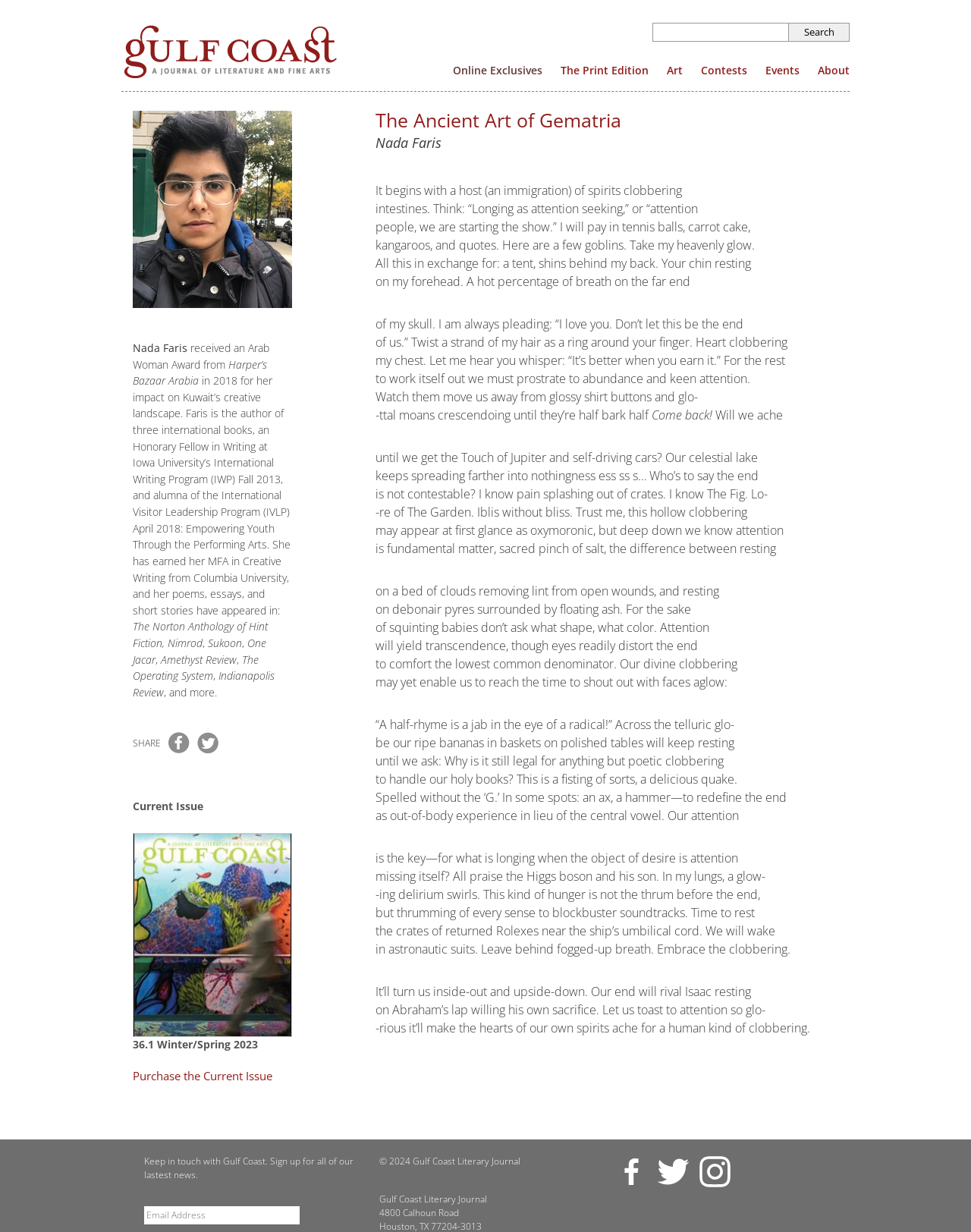Please identify the bounding box coordinates of the element I need to click to follow this instruction: "Enter Email Address".

[0.148, 0.979, 0.309, 0.994]